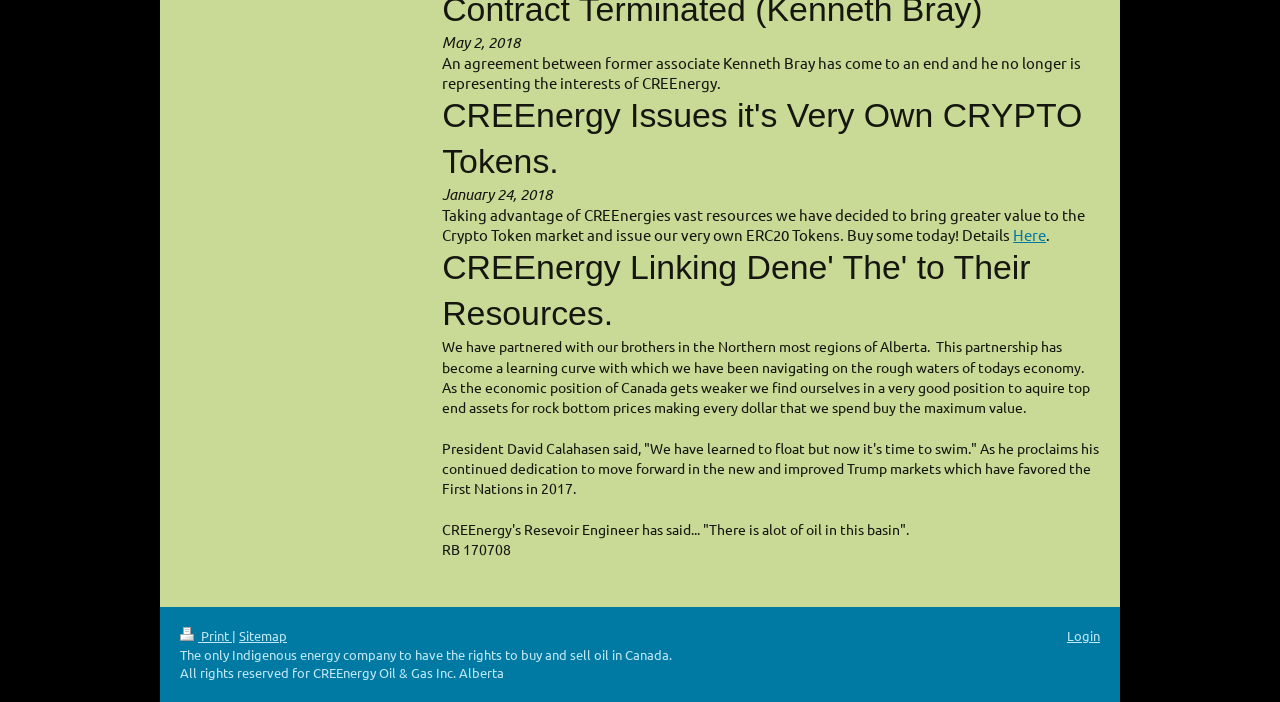What is the role of CREEnergy in the oil market?
Using the image as a reference, answer the question with a short word or phrase.

Buying and selling oil